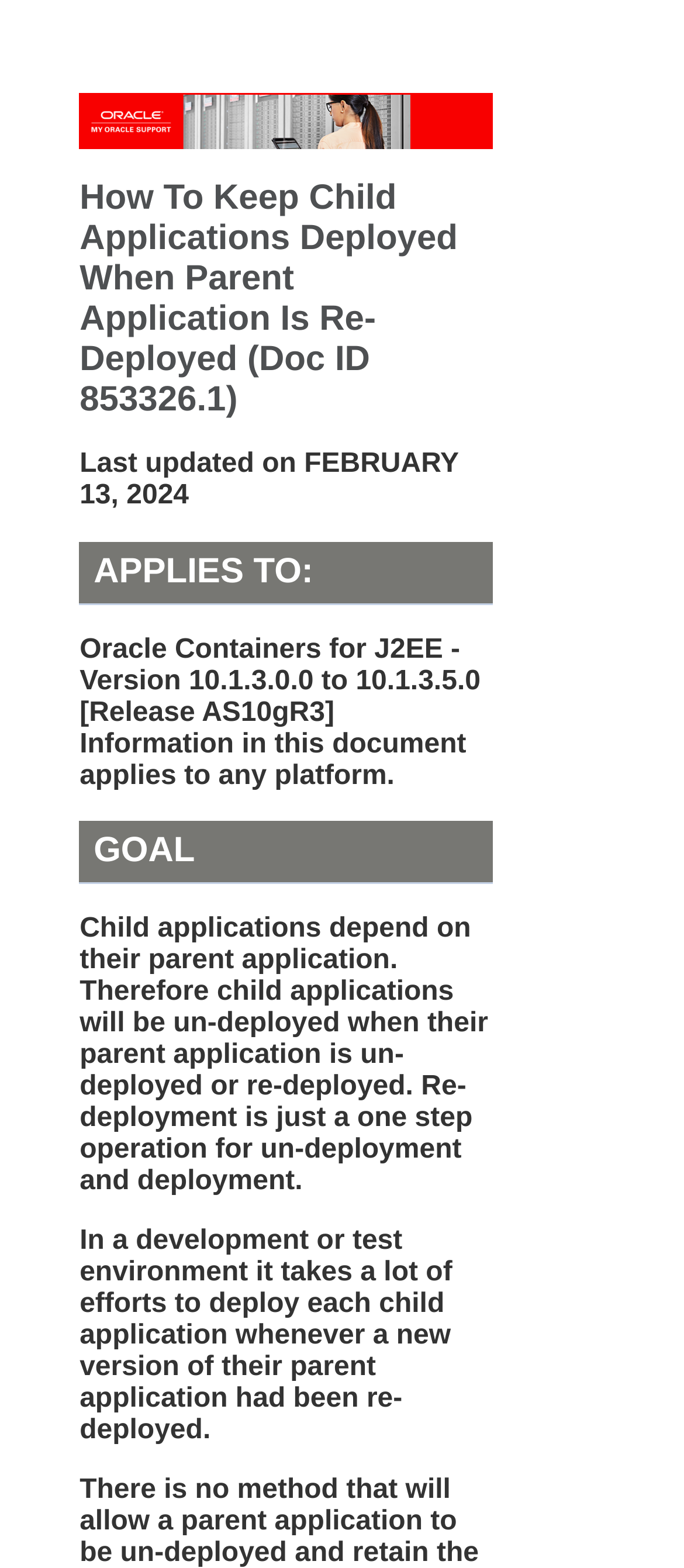What is the release version of Oracle Containers for J2EE?
Based on the image, provide a one-word or brief-phrase response.

10.1.3.0.0 to 10.1.3.5.0